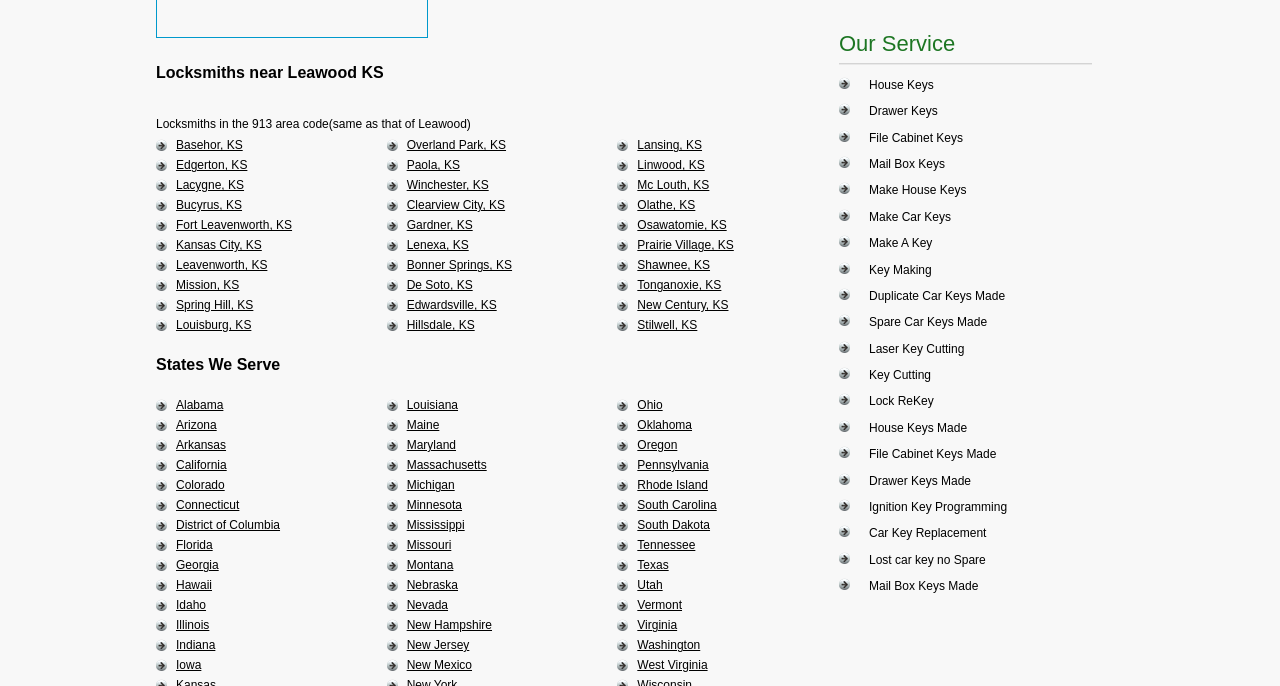Provide a short answer to the following question with just one word or phrase: How many states are listed on the webpage?

50